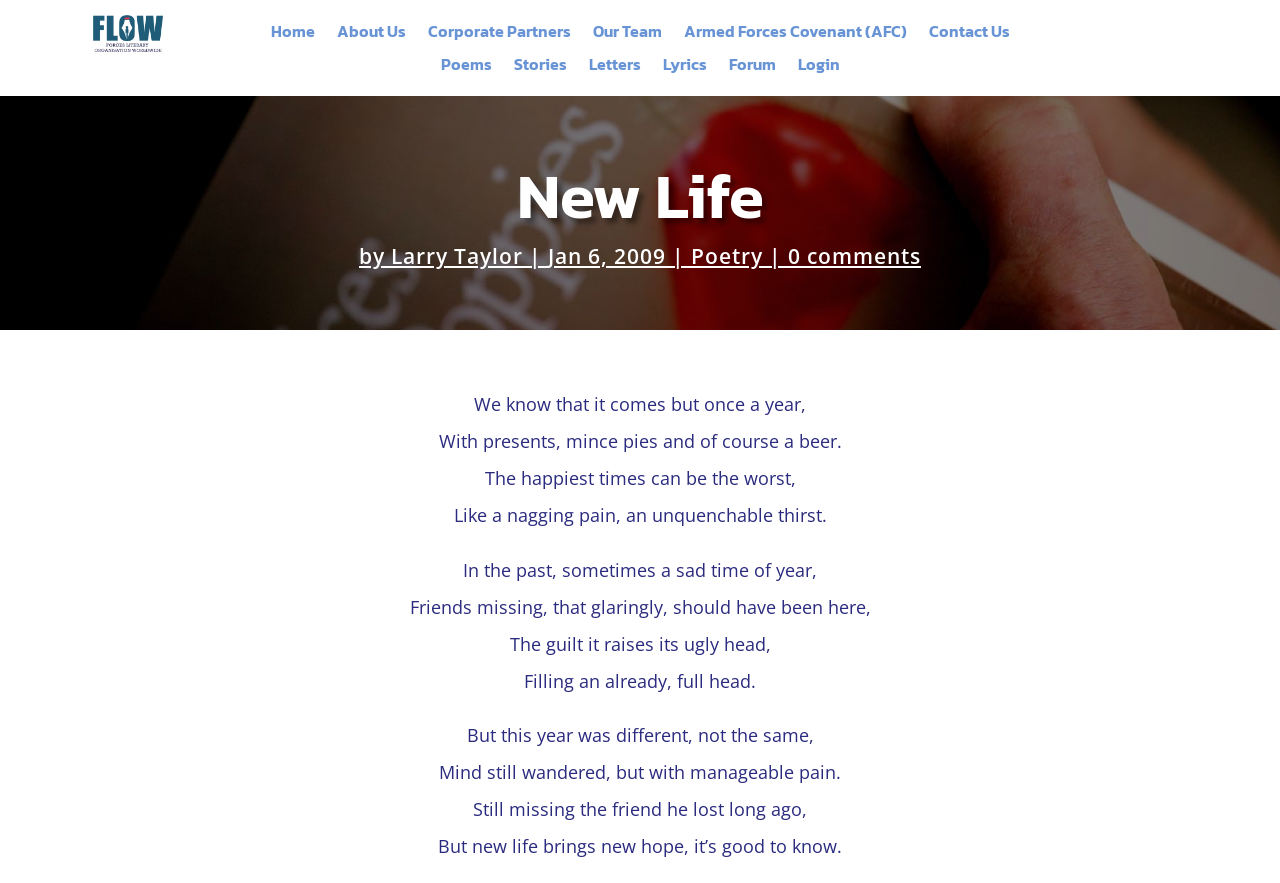Please answer the following query using a single word or phrase: 
Who is the author of the poem?

Larry Taylor